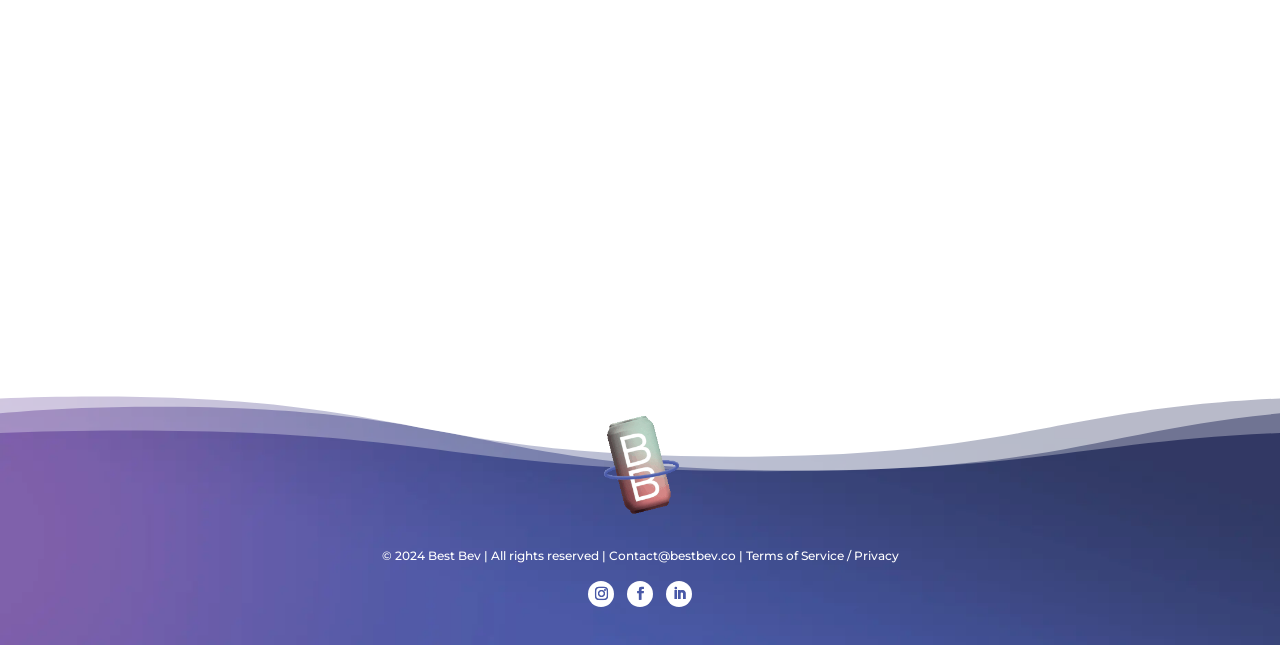Determine the bounding box coordinates of the section I need to click to execute the following instruction: "Get a fantastic deal on crown cans". Provide the coordinates as four float numbers between 0 and 1, i.e., [left, top, right, bottom].

[0.504, 0.079, 0.698, 0.464]